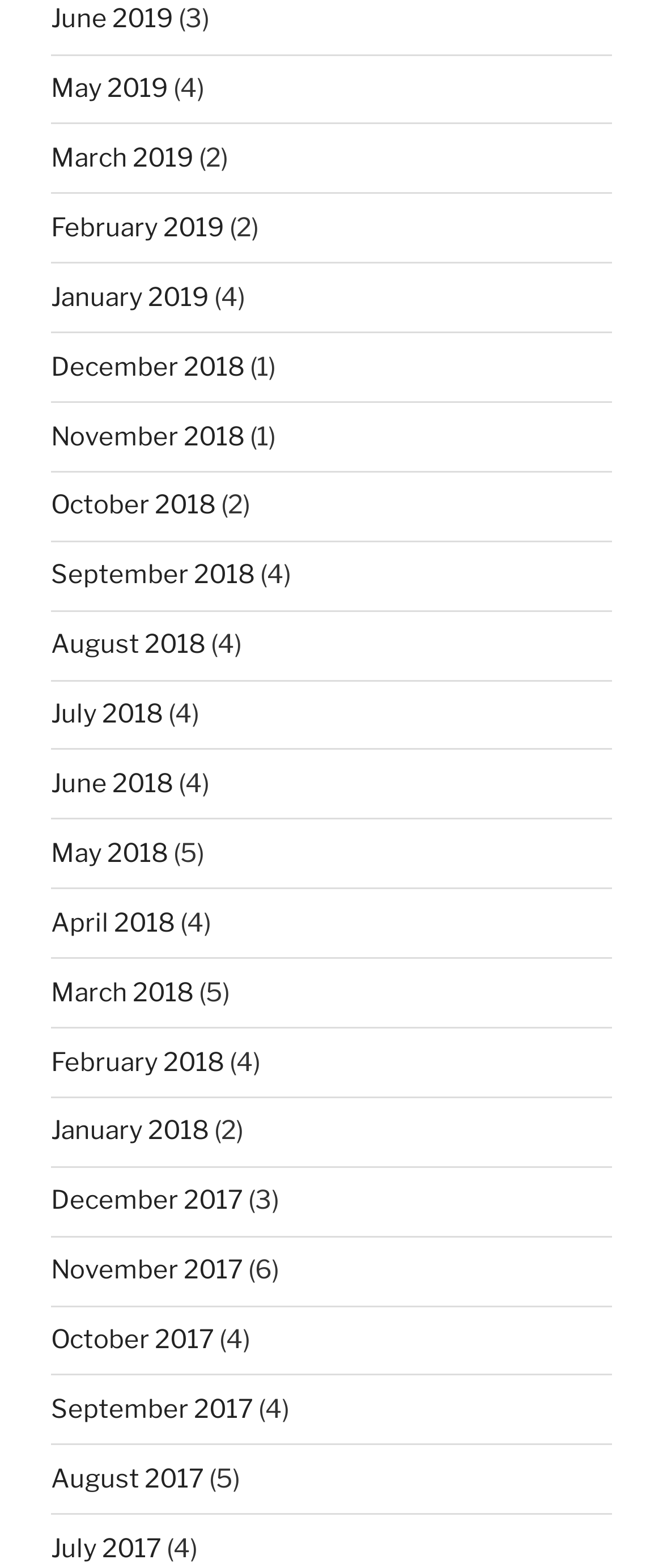Locate the bounding box coordinates of the element that should be clicked to execute the following instruction: "View February 2019".

[0.077, 0.135, 0.338, 0.155]